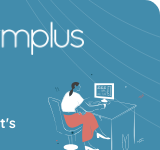What is the dominant color of the background?
Please use the visual content to give a single word or phrase answer.

Blue